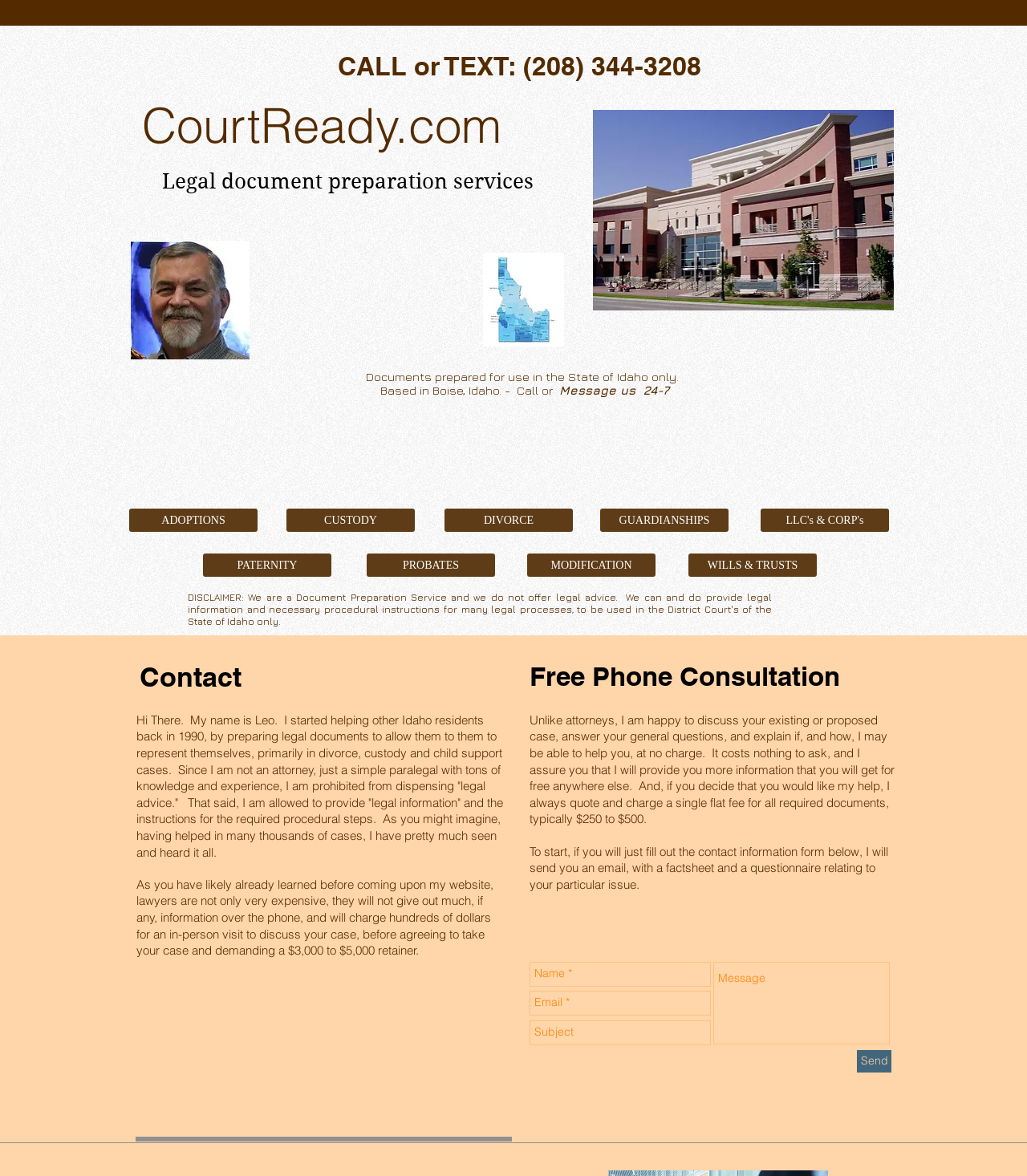Identify and provide the bounding box coordinates of the UI element described: "aria-label="Subject" name="subject" placeholder="Subject"". The coordinates should be formatted as [left, top, right, bottom], with each number being a float between 0 and 1.

[0.516, 0.867, 0.692, 0.889]